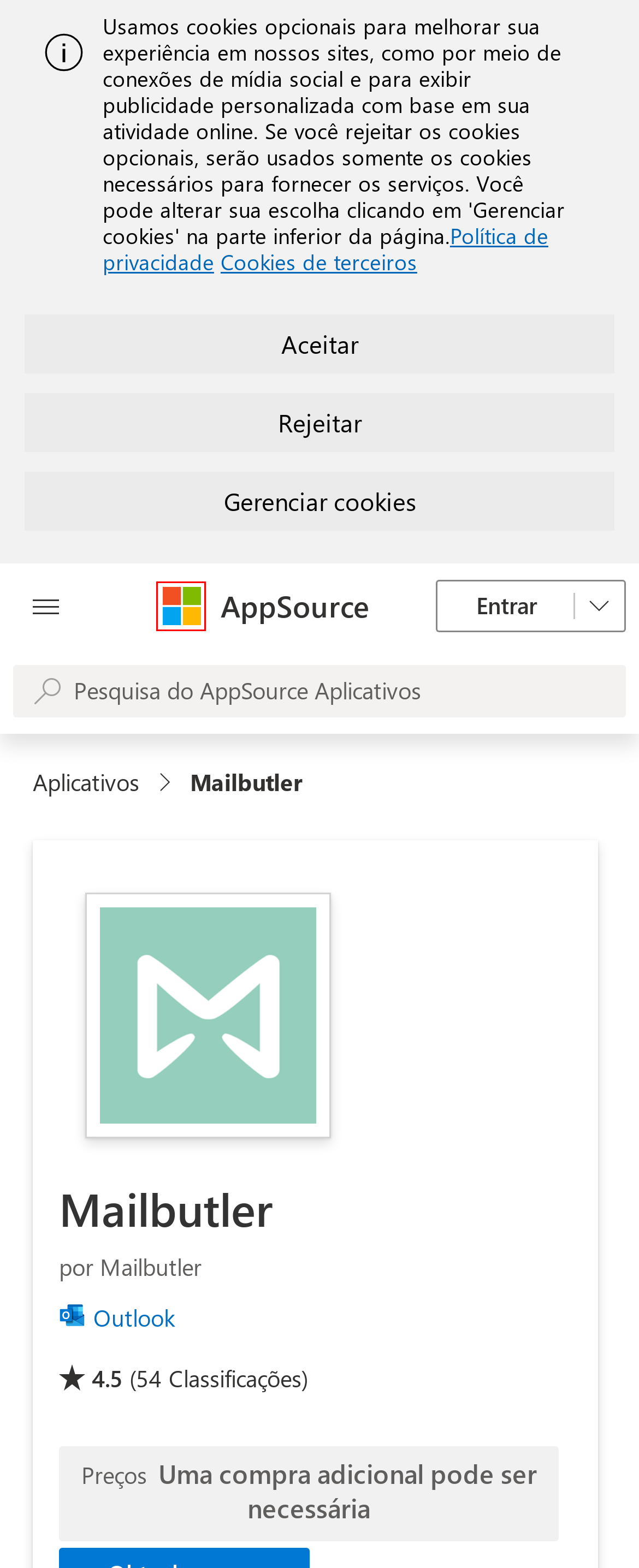Take a look at the provided webpage screenshot featuring a red bounding box around an element. Select the most appropriate webpage description for the page that loads after clicking on the element inside the red bounding box. Here are the candidates:
A. Sobre a Microsoft | Missão e visão | Microsoft
B. Visual Studio: IDE and Code Editor for Software Developers and Teams
C. Home | Microsoft Careers
D. Your request has been blocked. This could be
                        due to several reasons.
E. Technical documentation | Microsoft Learn
F. Ferramentas de Low-Code Da Plataforma AI | Microsoft Power Platform
G. Microsoft Sustainability – Produtos para um futuro sustentável
H. Desenvolvedor Microsoft

D